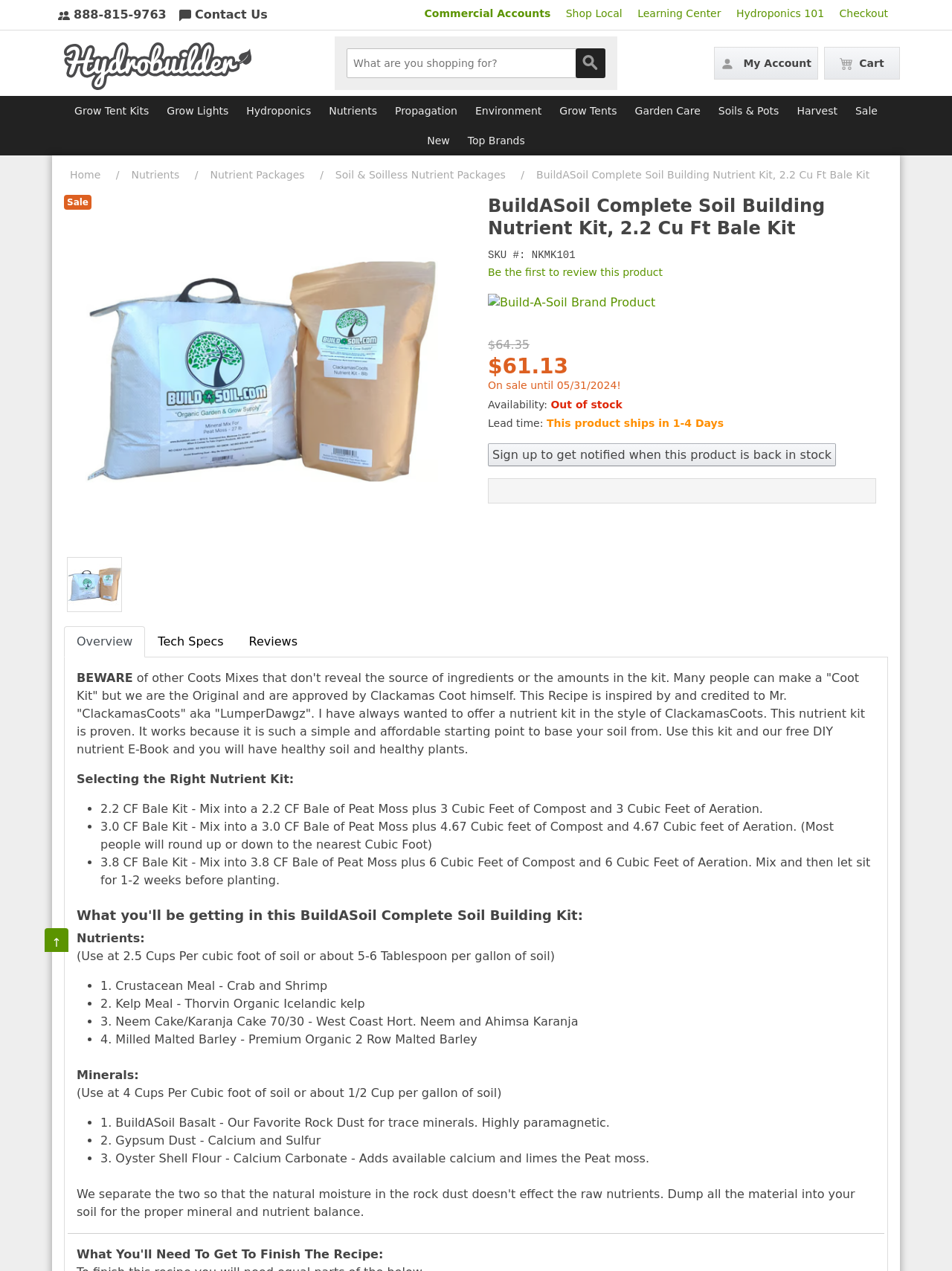Determine the bounding box coordinates for the area that should be clicked to carry out the following instruction: "Search for products".

[0.364, 0.038, 0.636, 0.061]